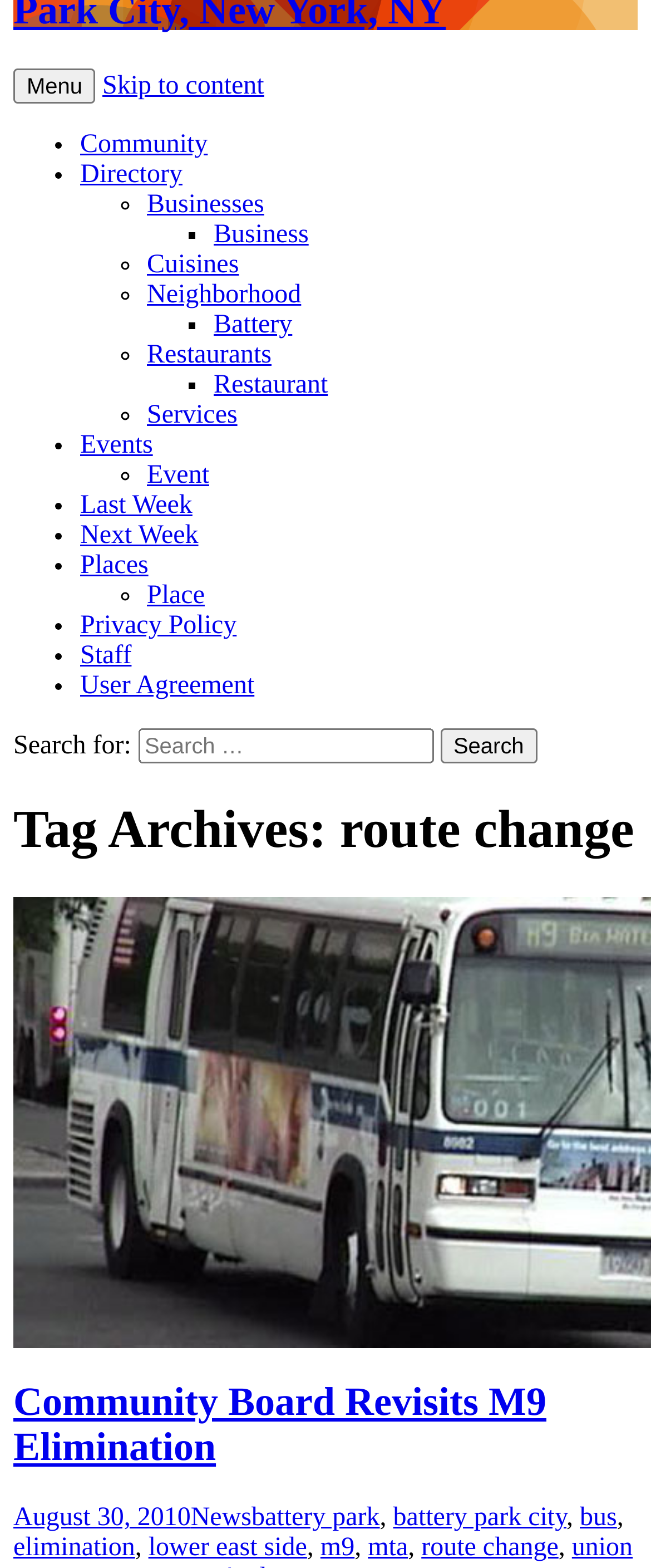Specify the bounding box coordinates of the element's region that should be clicked to achieve the following instruction: "Click on 'Search' button". The bounding box coordinates consist of four float numbers between 0 and 1, in the format [left, top, right, bottom].

[0.676, 0.464, 0.825, 0.487]